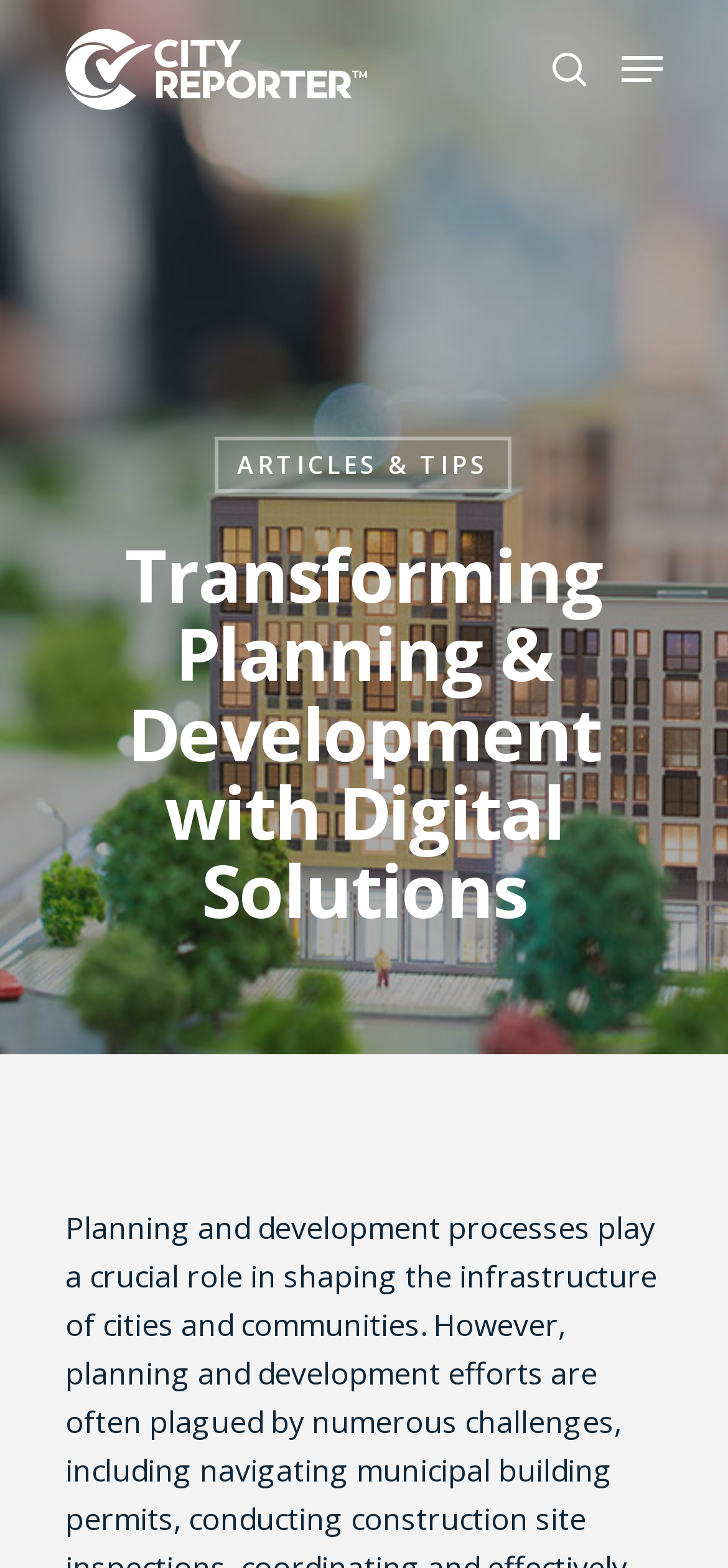Based on the provided description, "Login USA", find the bounding box of the corresponding UI element in the screenshot.

[0.63, 0.523, 0.856, 0.552]